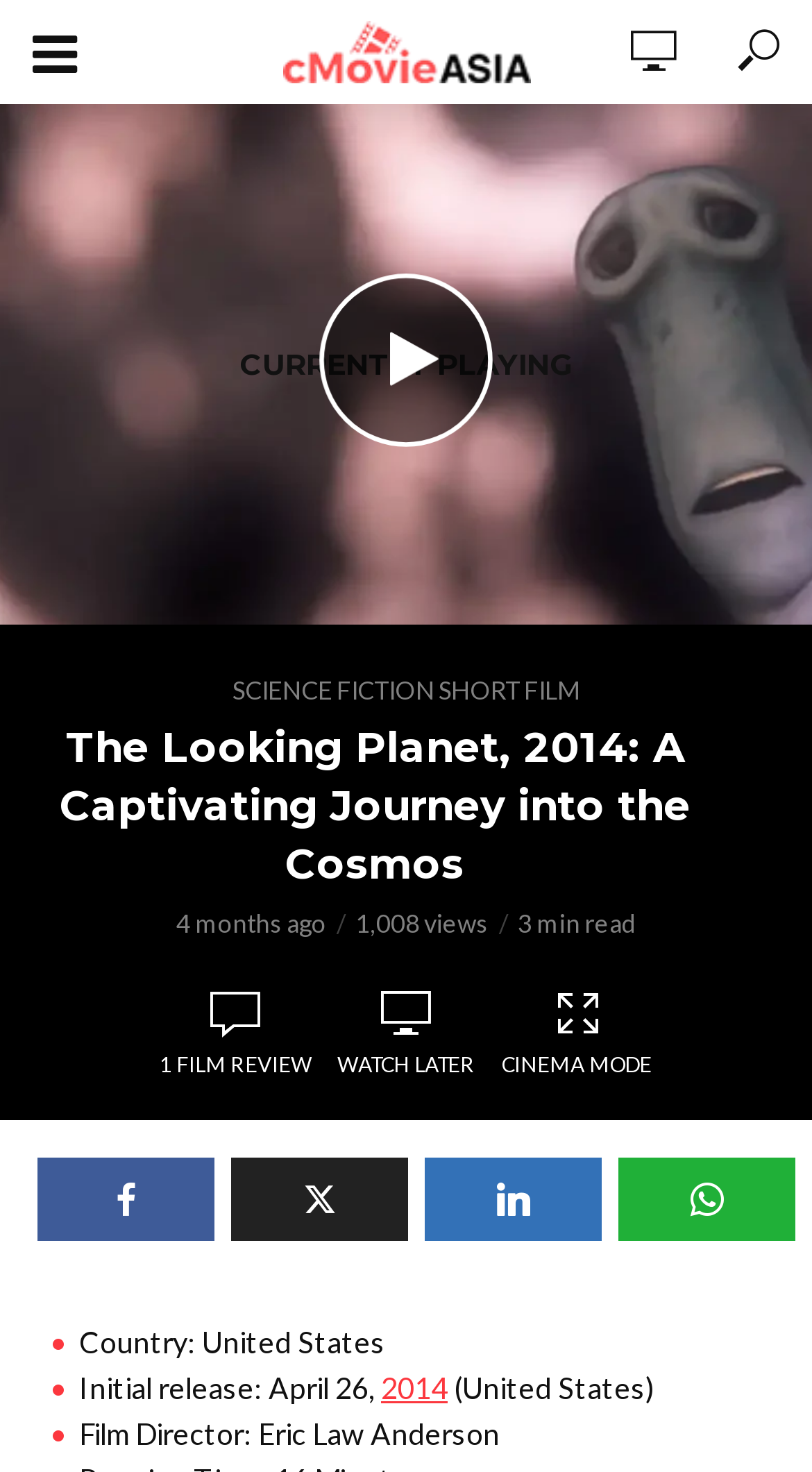Provide the bounding box coordinates for the specified HTML element described in this description: "ONLINE MAGAZINE". The coordinates should be four float numbers ranging from 0 to 1, in the format [left, top, right, bottom].

[0.0, 0.255, 0.8, 0.308]